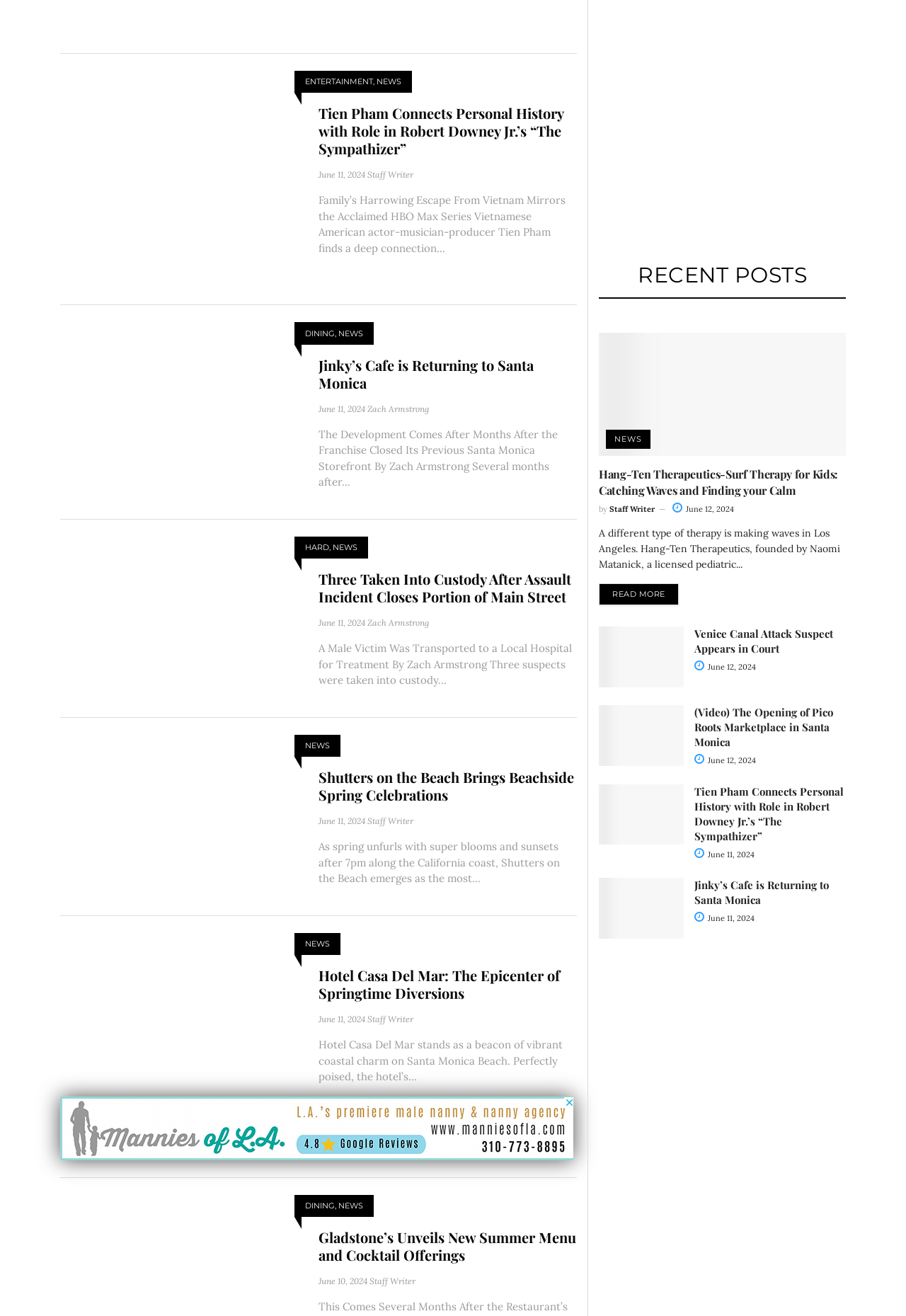What is the name of the hotel mentioned in the fifth article?
Based on the image, give a one-word or short phrase answer.

Hotel Casa Del Mar